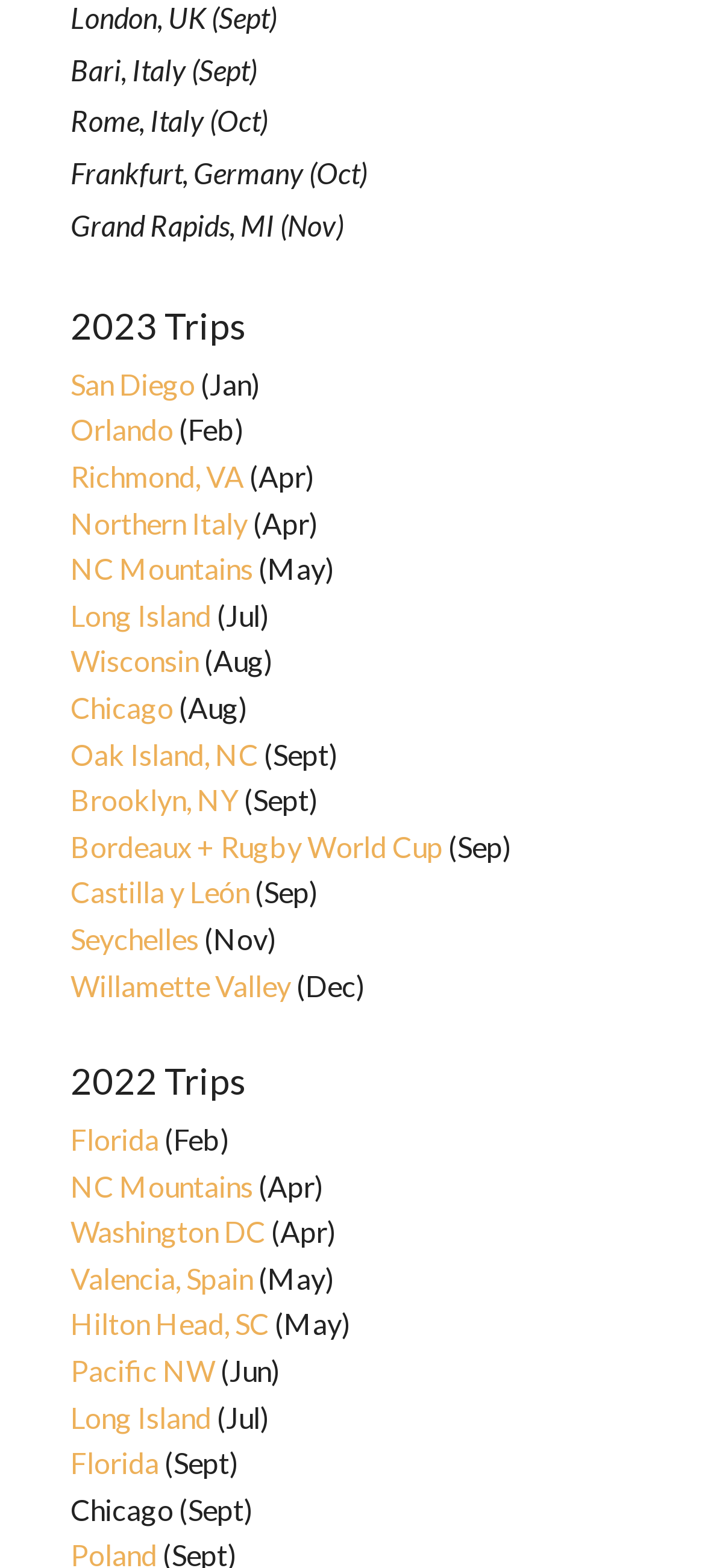Pinpoint the bounding box coordinates of the element that must be clicked to accomplish the following instruction: "view 2023 Trips". The coordinates should be in the format of four float numbers between 0 and 1, i.e., [left, top, right, bottom].

[0.1, 0.196, 0.9, 0.23]